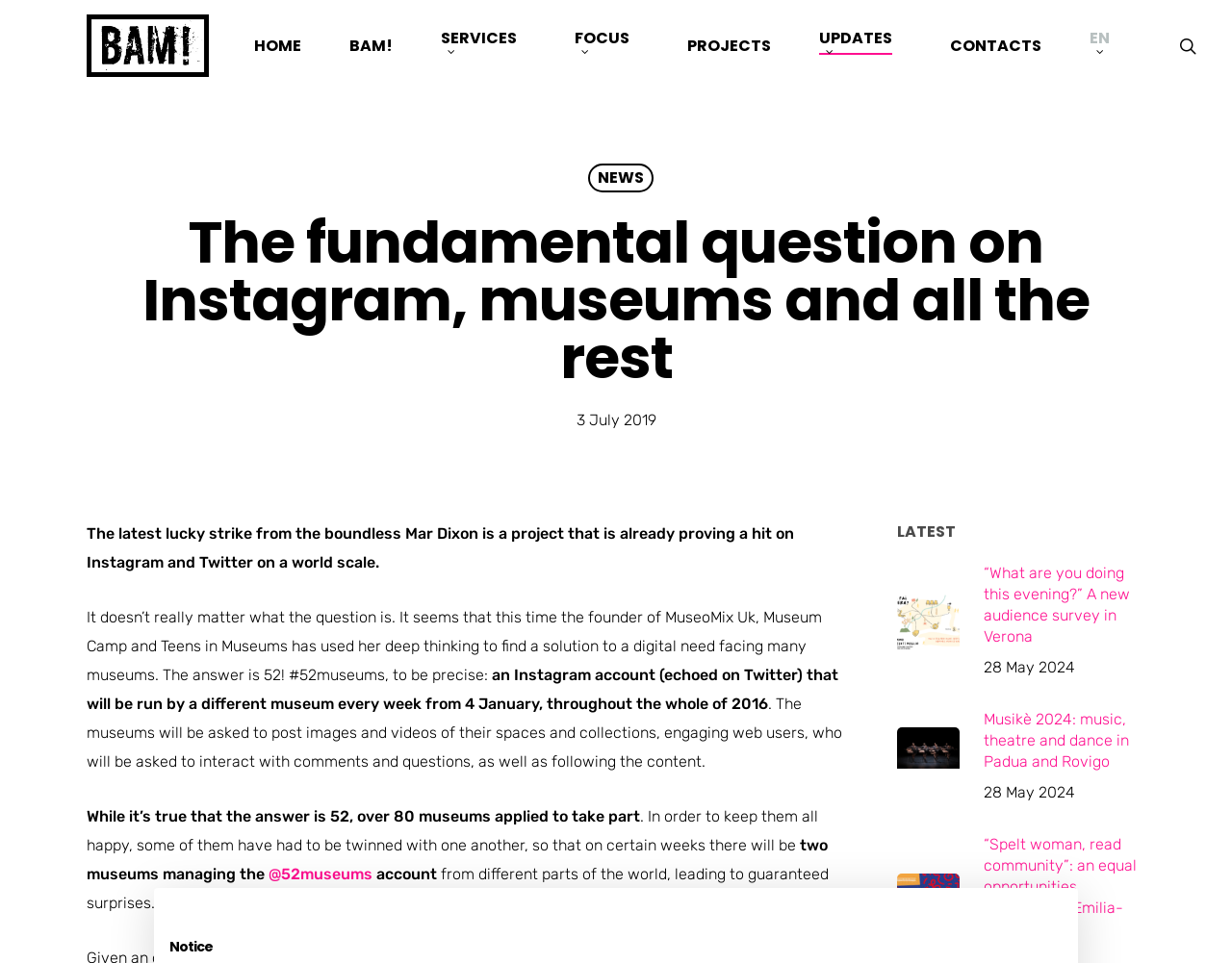Locate the bounding box coordinates of the element that needs to be clicked to carry out the instruction: "go to BAM! Strategie Culturali". The coordinates should be given as four float numbers ranging from 0 to 1, i.e., [left, top, right, bottom].

[0.07, 0.015, 0.169, 0.08]